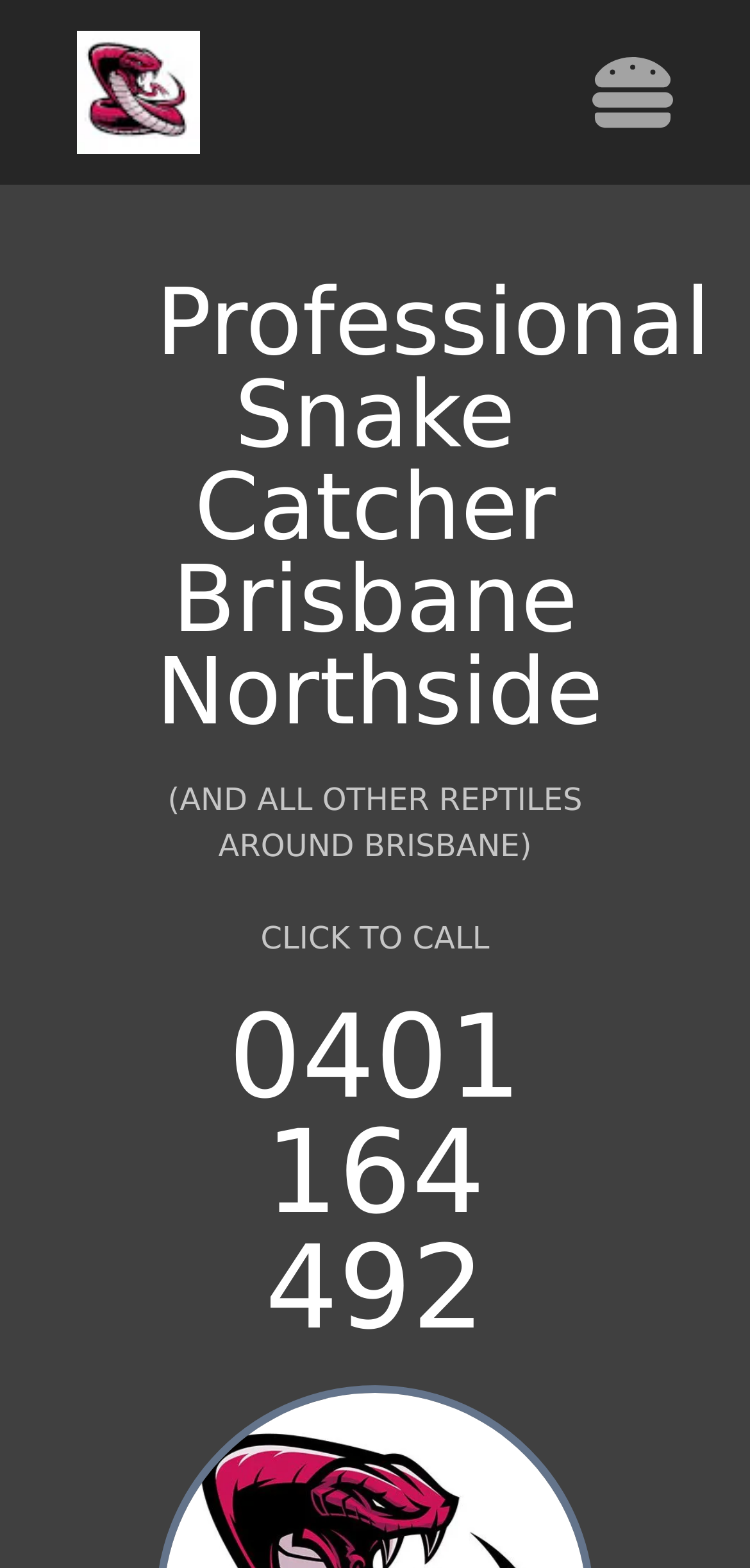Determine the bounding box for the described UI element: "0401 164 492".

[0.304, 0.632, 0.696, 0.865]